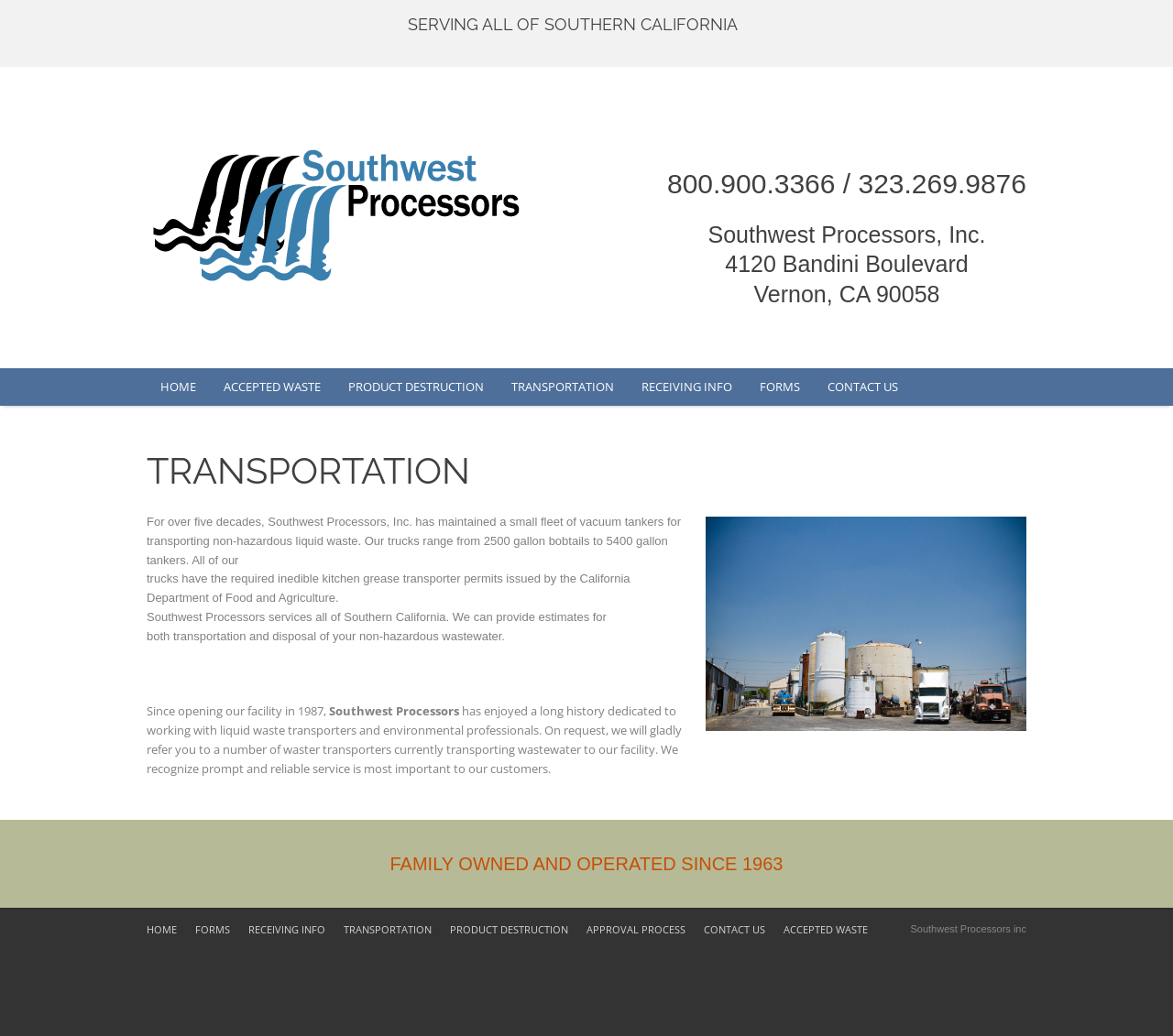Please specify the bounding box coordinates in the format (top-left x, top-left y, bottom-right x, bottom-right y), with values ranging from 0 to 1. Identify the bounding box for the UI component described as follows: TRANSPORTATION

[0.424, 0.356, 0.535, 0.392]